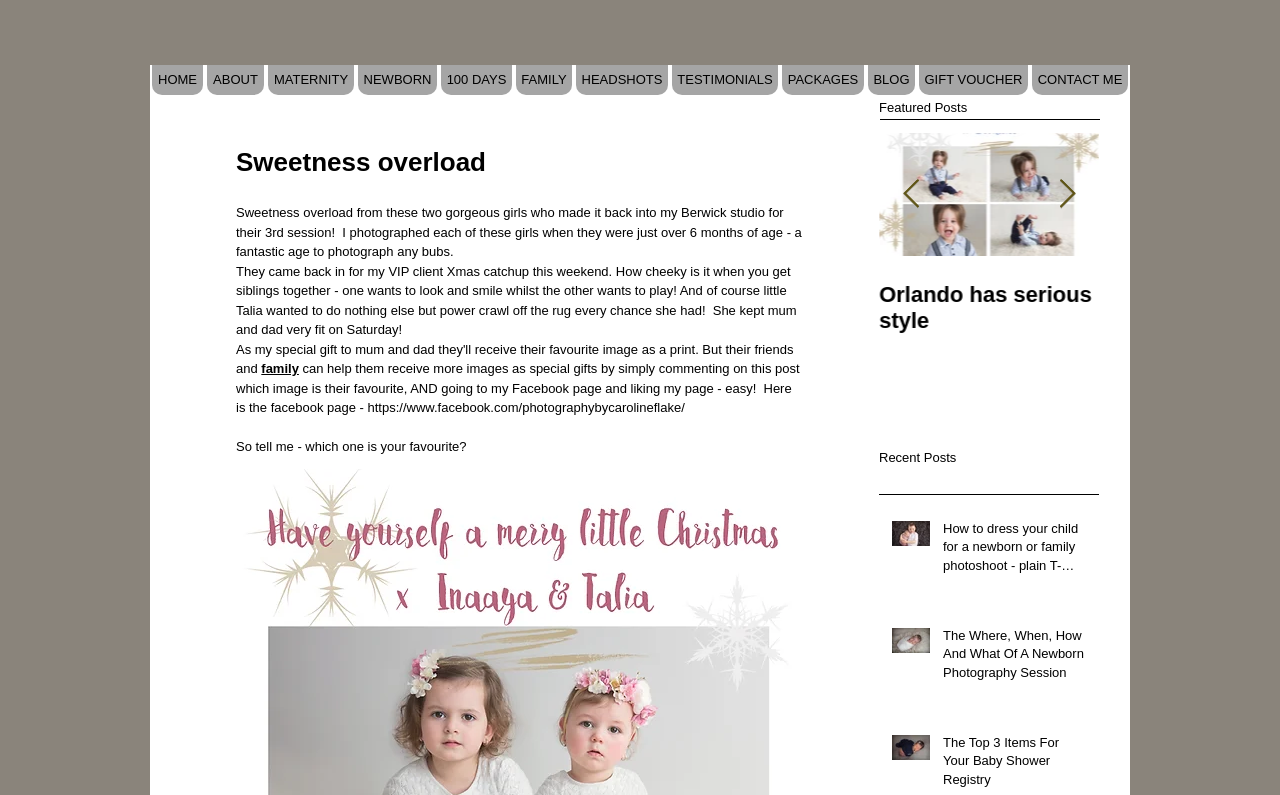Predict the bounding box coordinates of the area that should be clicked to accomplish the following instruction: "Click on the 'CONTACT ME' link". The bounding box coordinates should consist of four float numbers between 0 and 1, i.e., [left, top, right, bottom].

[0.806, 0.082, 0.881, 0.119]